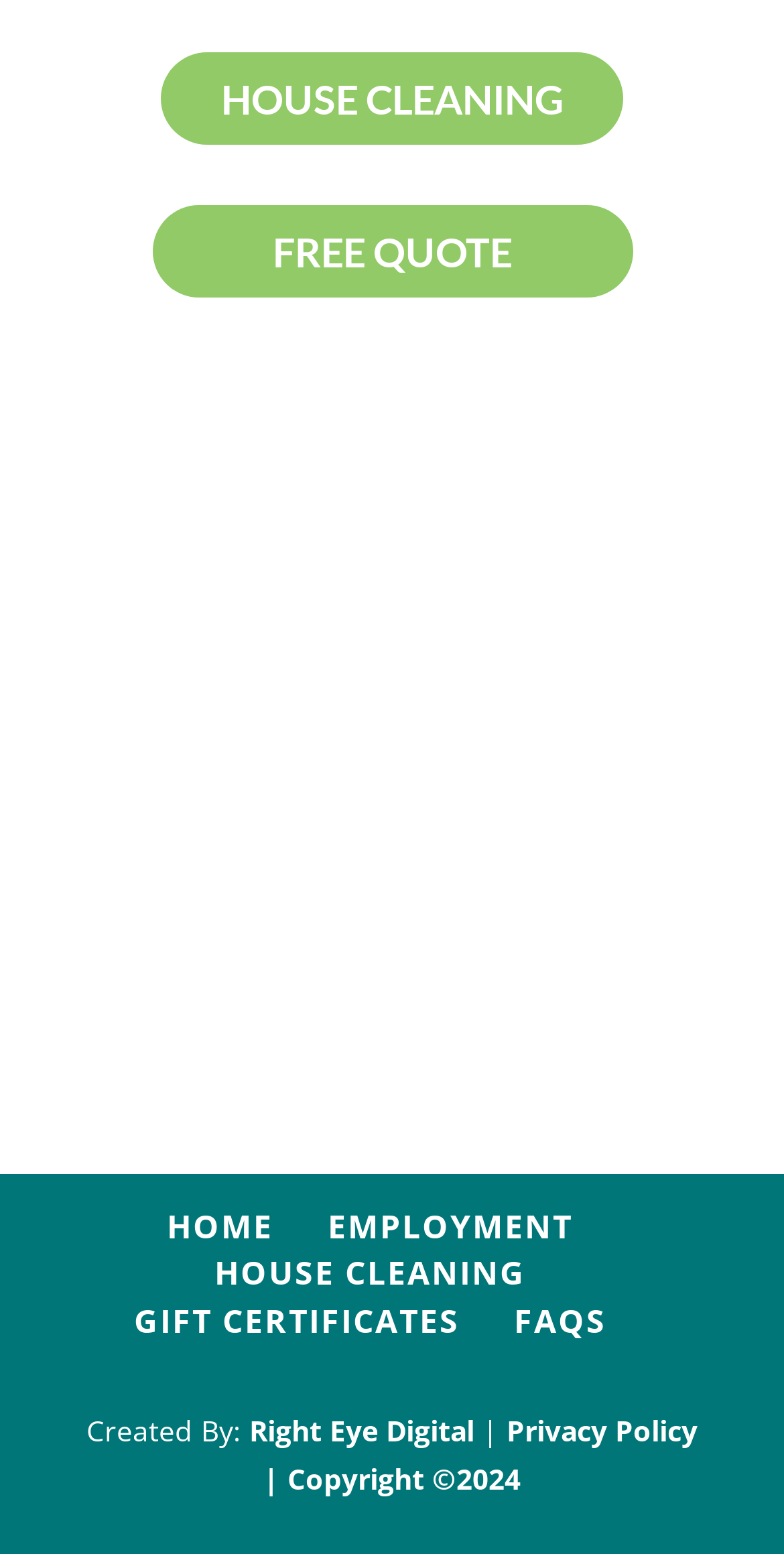Could you specify the bounding box coordinates for the clickable section to complete the following instruction: "Get a 'FREE QUOTE 5'"?

[0.194, 0.131, 0.806, 0.191]